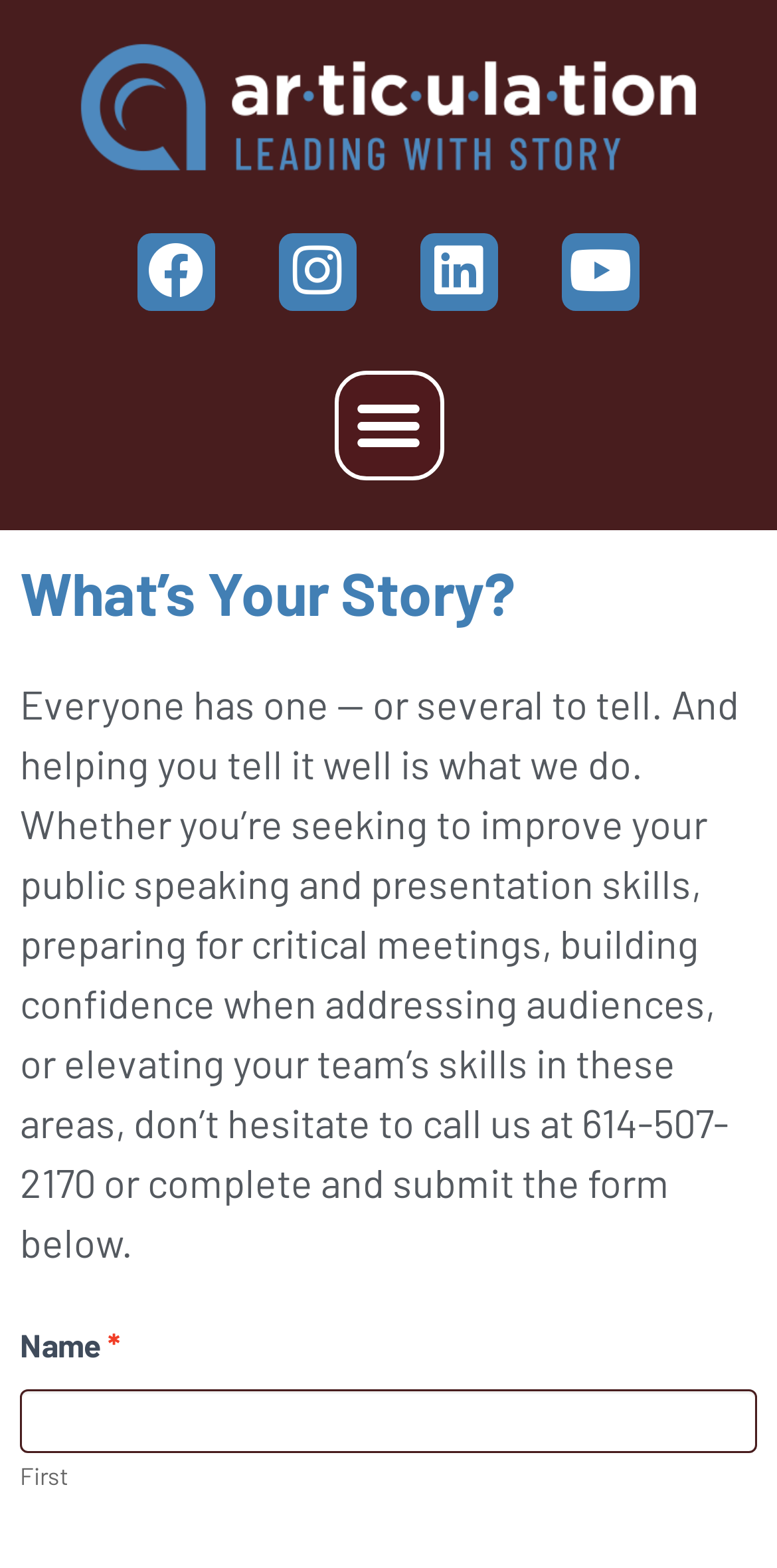What is the purpose of this website?
Please answer the question with as much detail and depth as you can.

Based on the webpage content, it appears that the website is dedicated to providing coaching and training services to executives to improve their communication skills, specifically in storytelling, public speaking, and presentation. The website offers a contact form to reach out to the company, Articulation Inc., for these services.